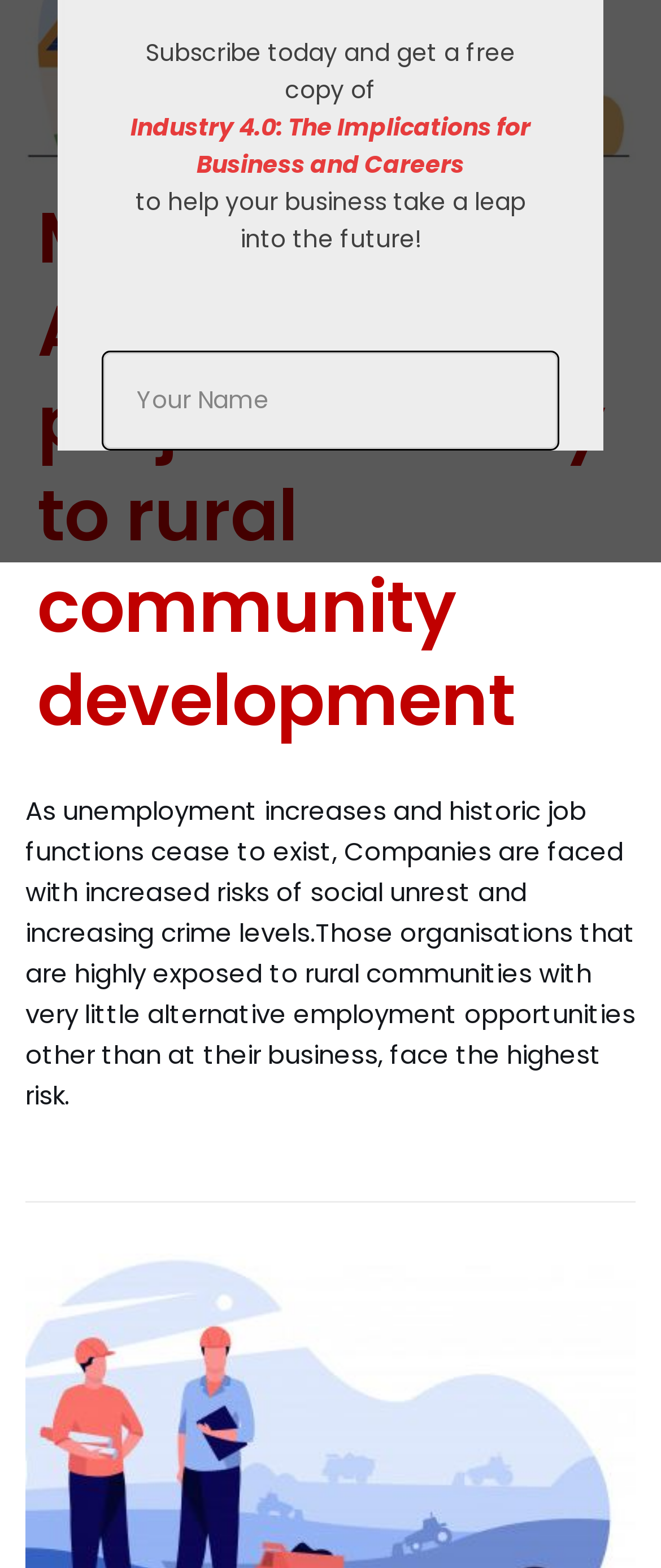Extract the bounding box coordinates for the UI element described as: "parent_node: Email name="form_fields[field_9f7bd5e]" placeholder="Email Address"".

[0.153, 0.298, 0.847, 0.362]